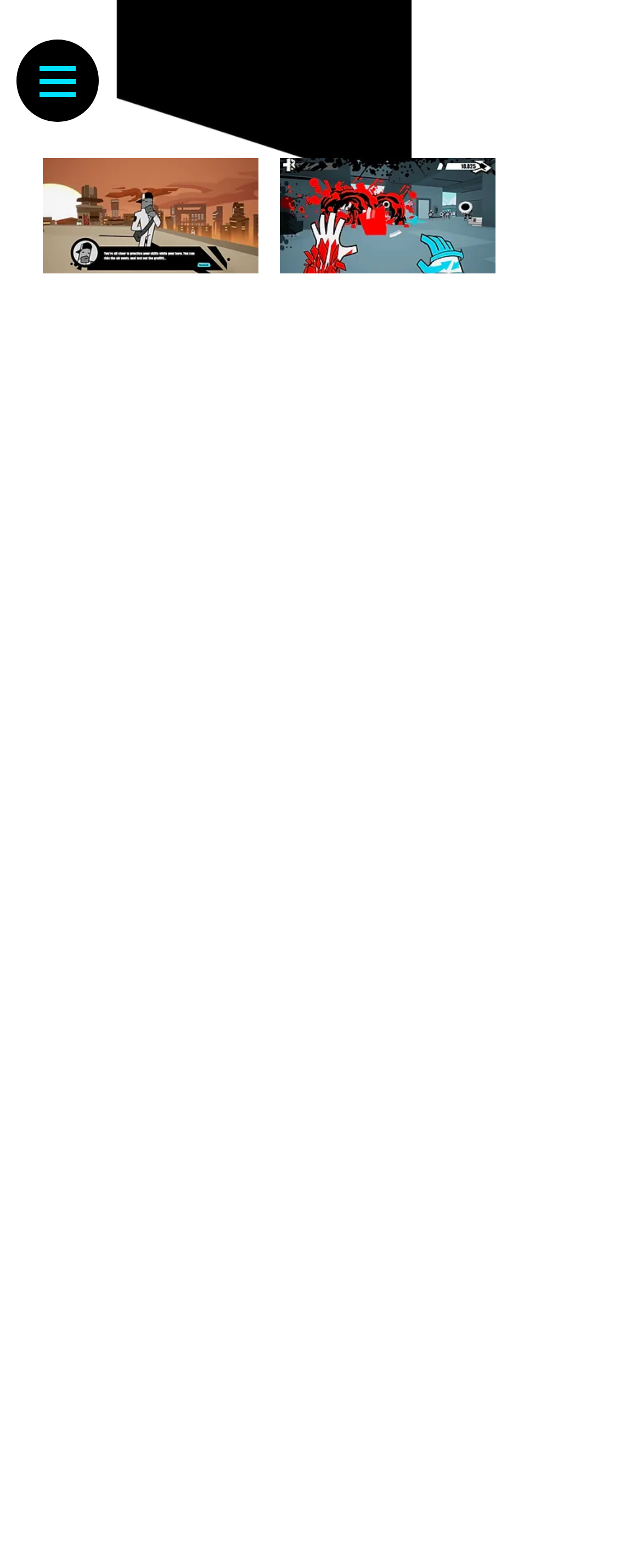Locate the bounding box of the user interface element based on this description: "aria-label="Open navigation menu"".

[0.026, 0.025, 0.154, 0.078]